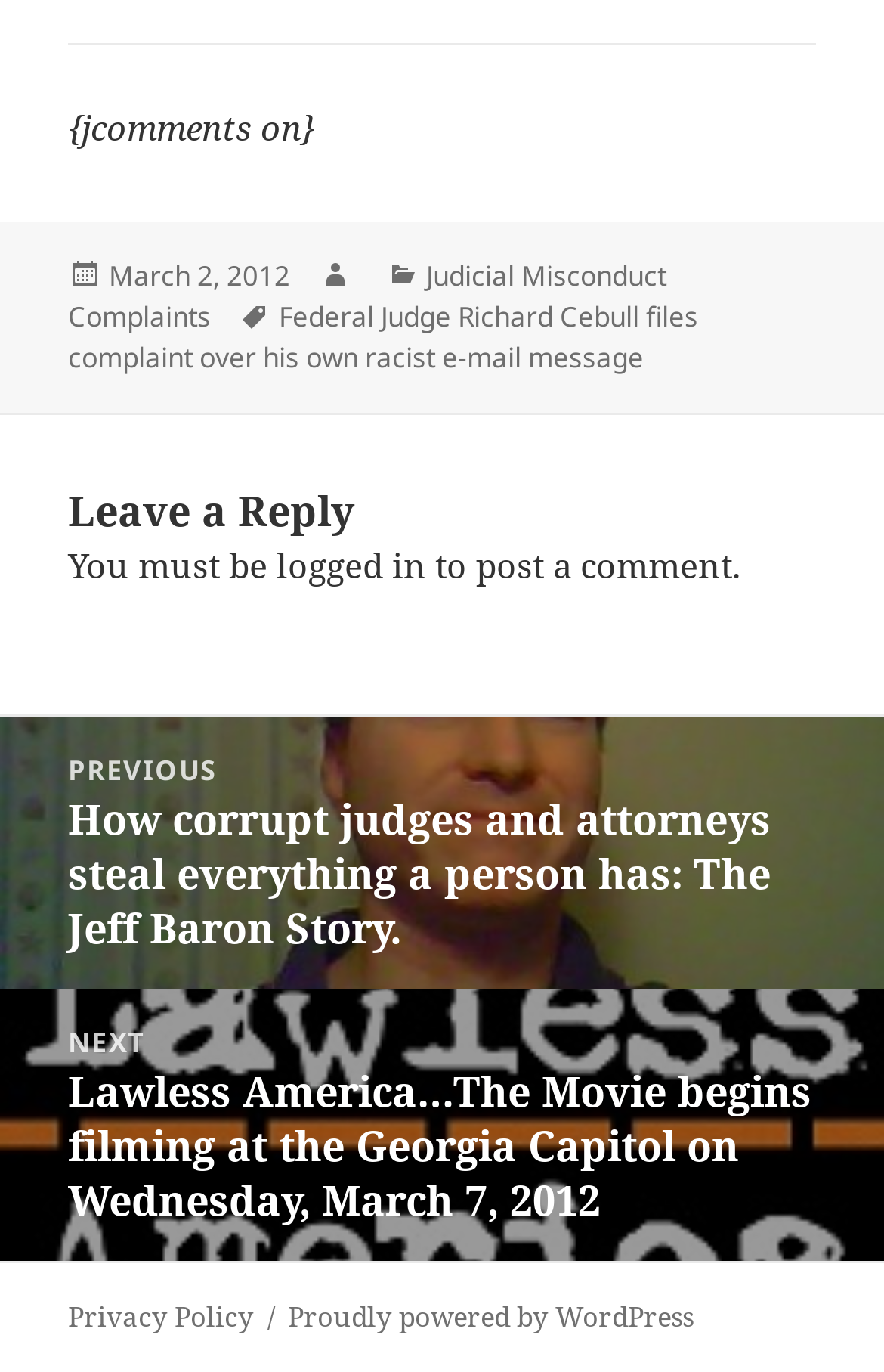What platform is the website powered by?
Using the visual information from the image, give a one-word or short-phrase answer.

WordPress